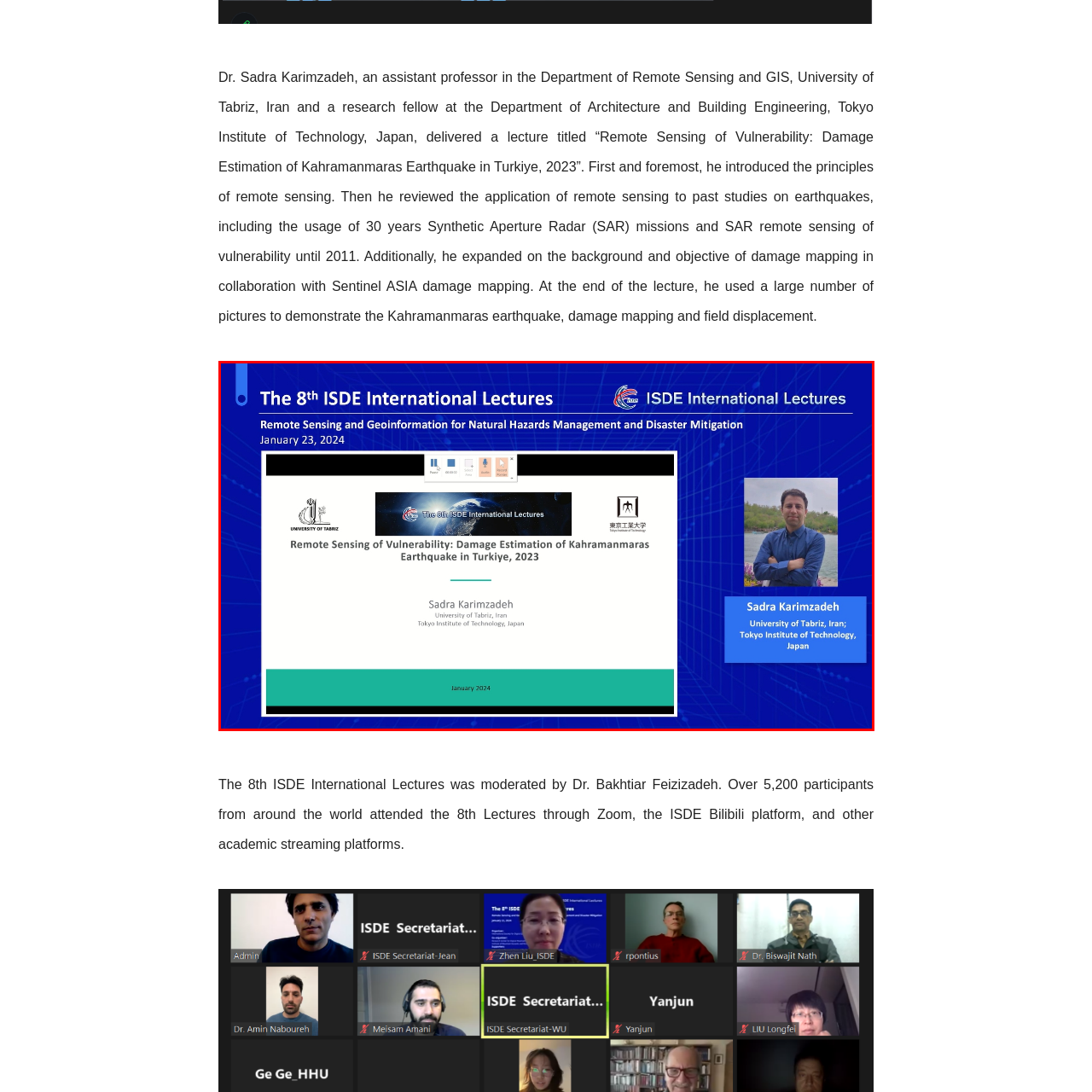Look at the image within the red outline, Who delivered the lecture? Answer with one word or phrase.

Dr. Sadra Karimzadeh